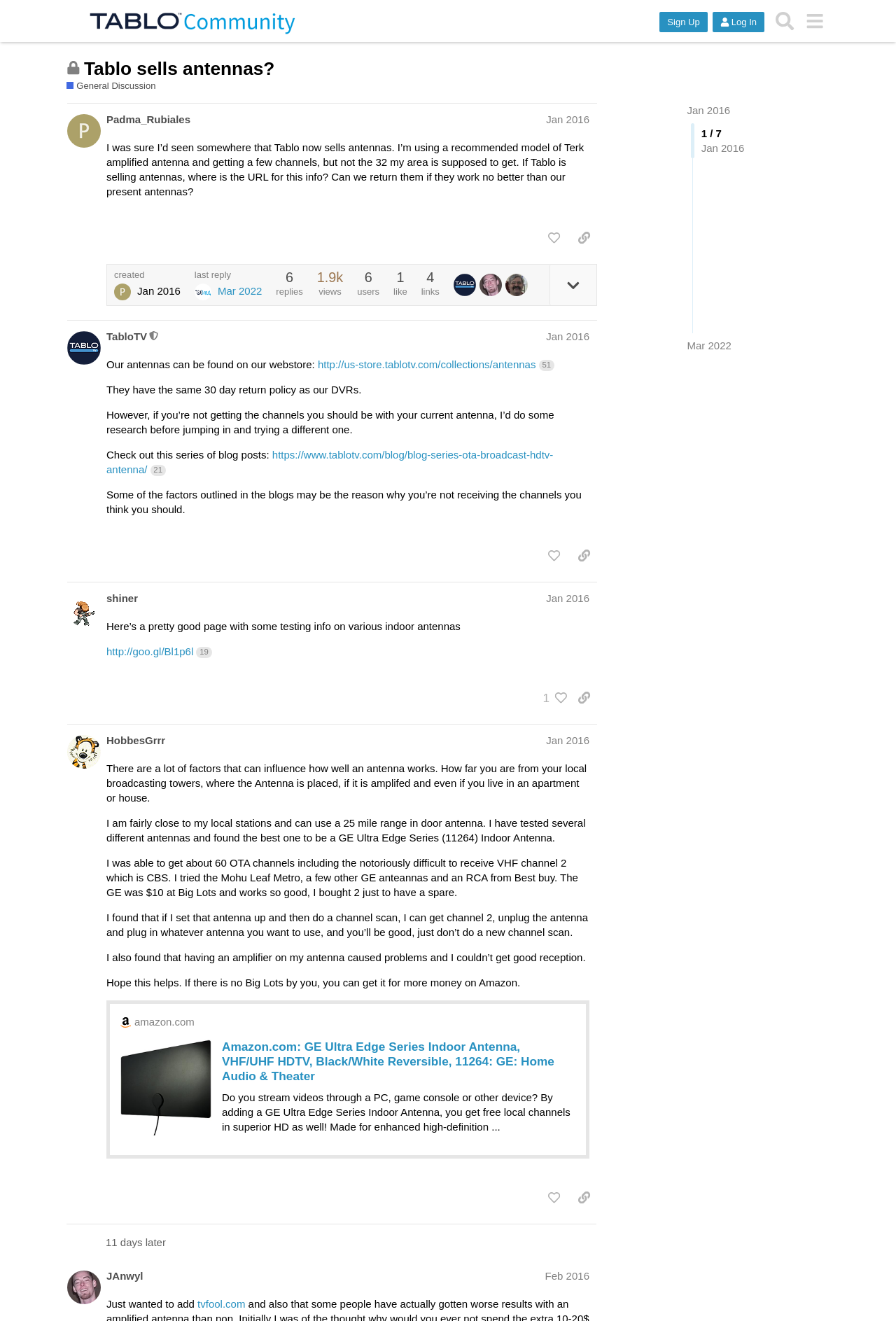Based on the description "title="like this post"", find the bounding box of the specified UI element.

[0.604, 0.171, 0.633, 0.189]